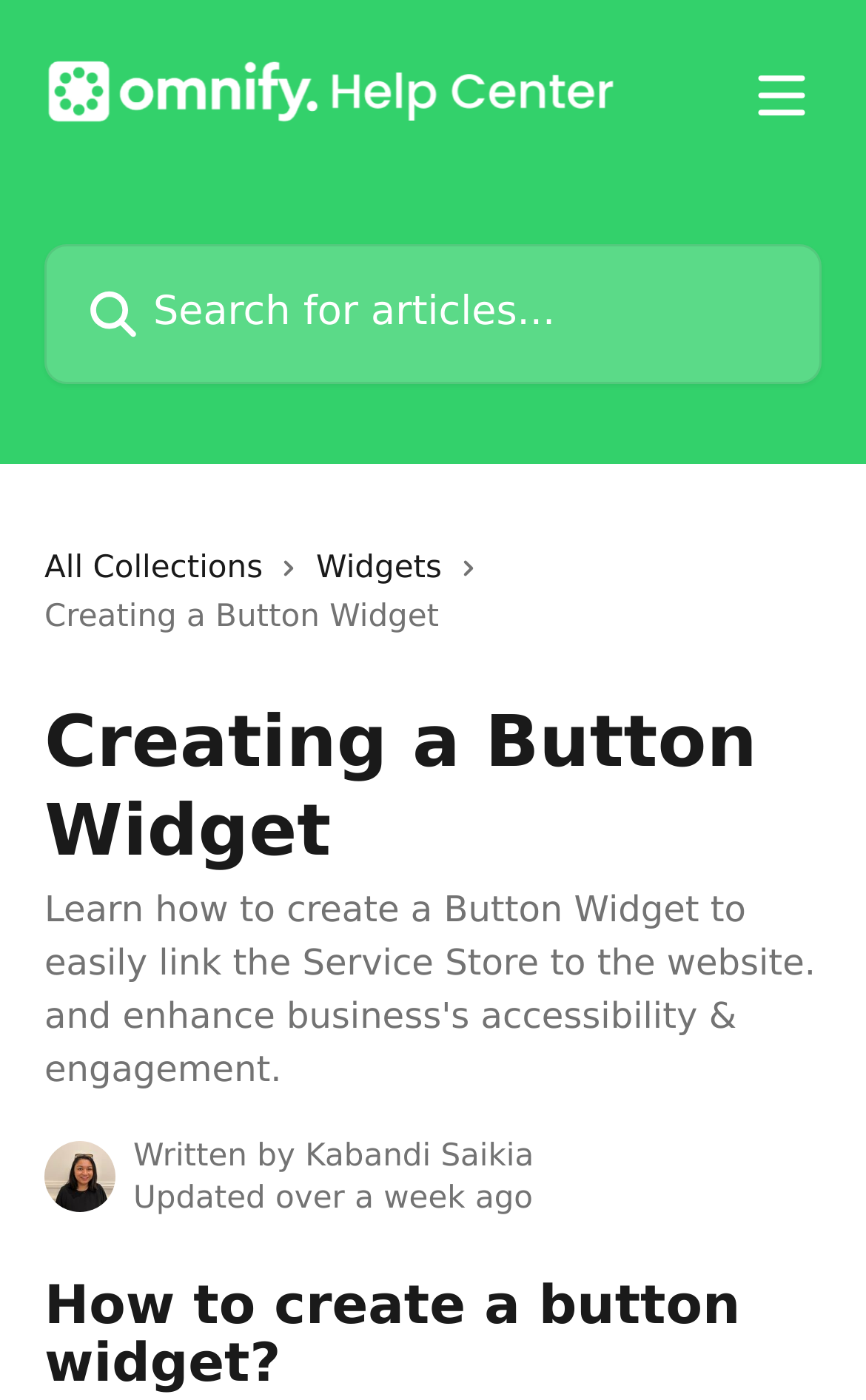Deliver a detailed narrative of the webpage's visual and textual elements.

The webpage is about creating a Button Widget to link the Service Store to a website, enhancing business accessibility and engagement. 

At the top, there is a header section with the title "Creating a Button Widget | Omnify Help Center" and a logo image of "Omnify Help Center" on the left. On the right, there is an "Open menu" button with an icon. In the middle, there is a search box with a placeholder text "Search for articles..." and a small icon on the left.

Below the header, there are three links: "All Collections", "Widgets", and another unlabelled link. Each link has a small icon next to it. 

The main content starts with a heading "Creating a Button Widget" followed by a subheading "How to create a button widget?" at the bottom of the page. 

On the left side, there is a profile section with an image of "Kabandi Saikia avatar" and two lines of text: "Written by" and "Updated over a week ago".